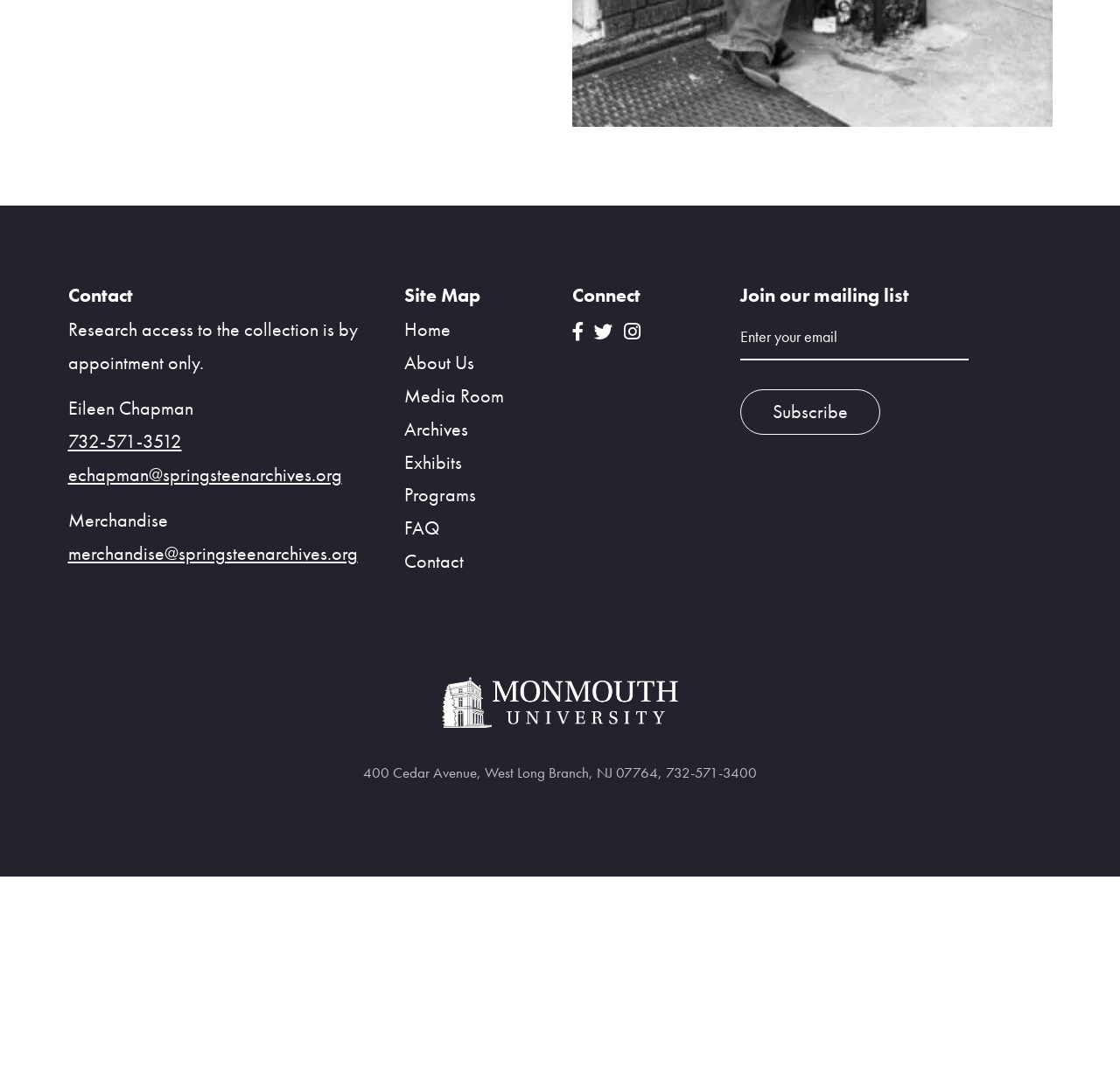Respond to the following question using a concise word or phrase: 
What is the phone number to contact for research access?

732-571-3512